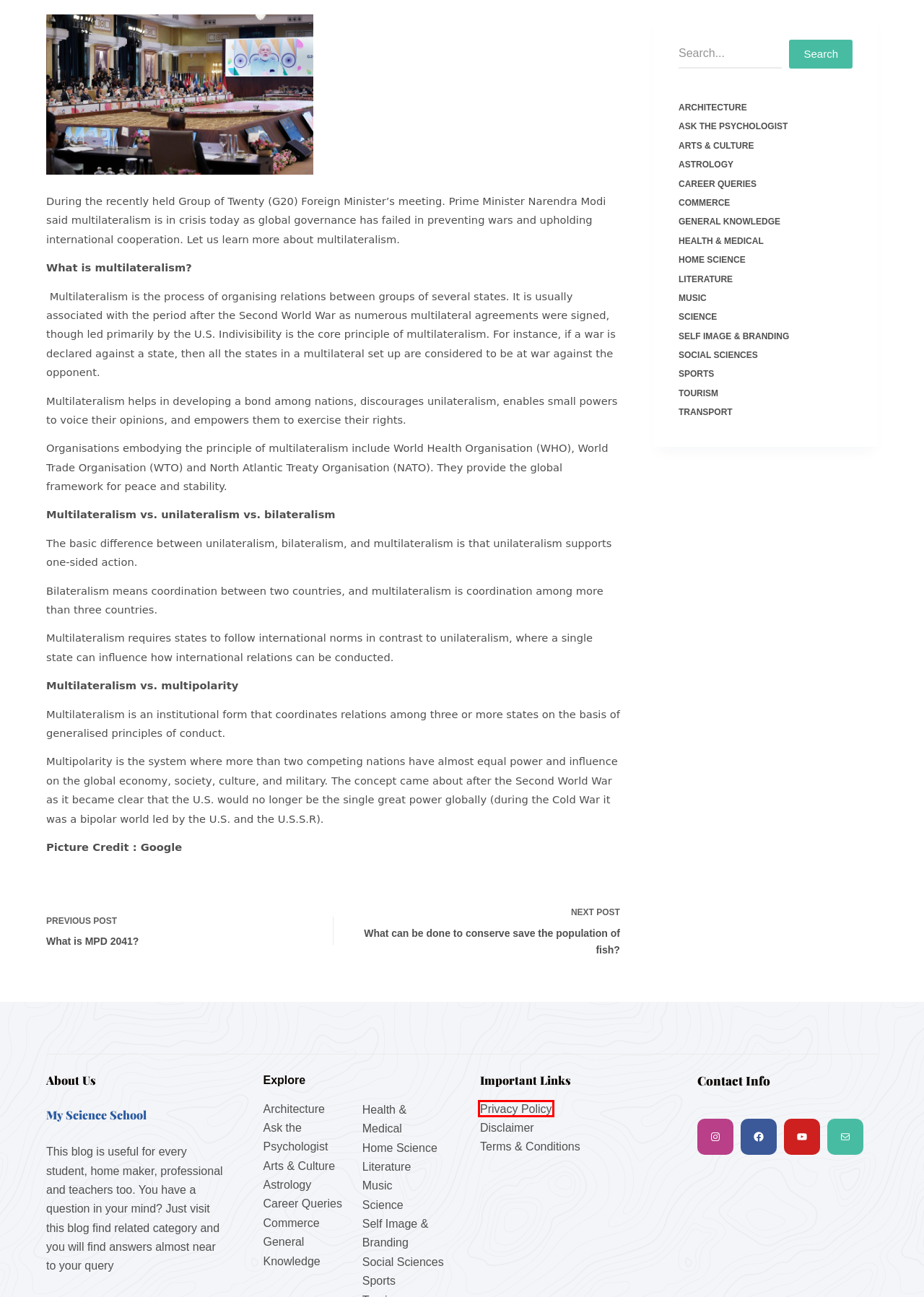You have a screenshot of a webpage with a red rectangle bounding box around an element. Identify the best matching webpage description for the new page that appears after clicking the element in the bounding box. The descriptions are:
A. Transport - My Science School
B. Sports - My Science School
C. Astrology - My Science School
D. Science - My Science School
E. Privacy Policy - My Science School
F. What can be done to conserve save the population of fish? - My Science School
G. Terms & Conditions - My Science School
H. Tourism - My Science School

E